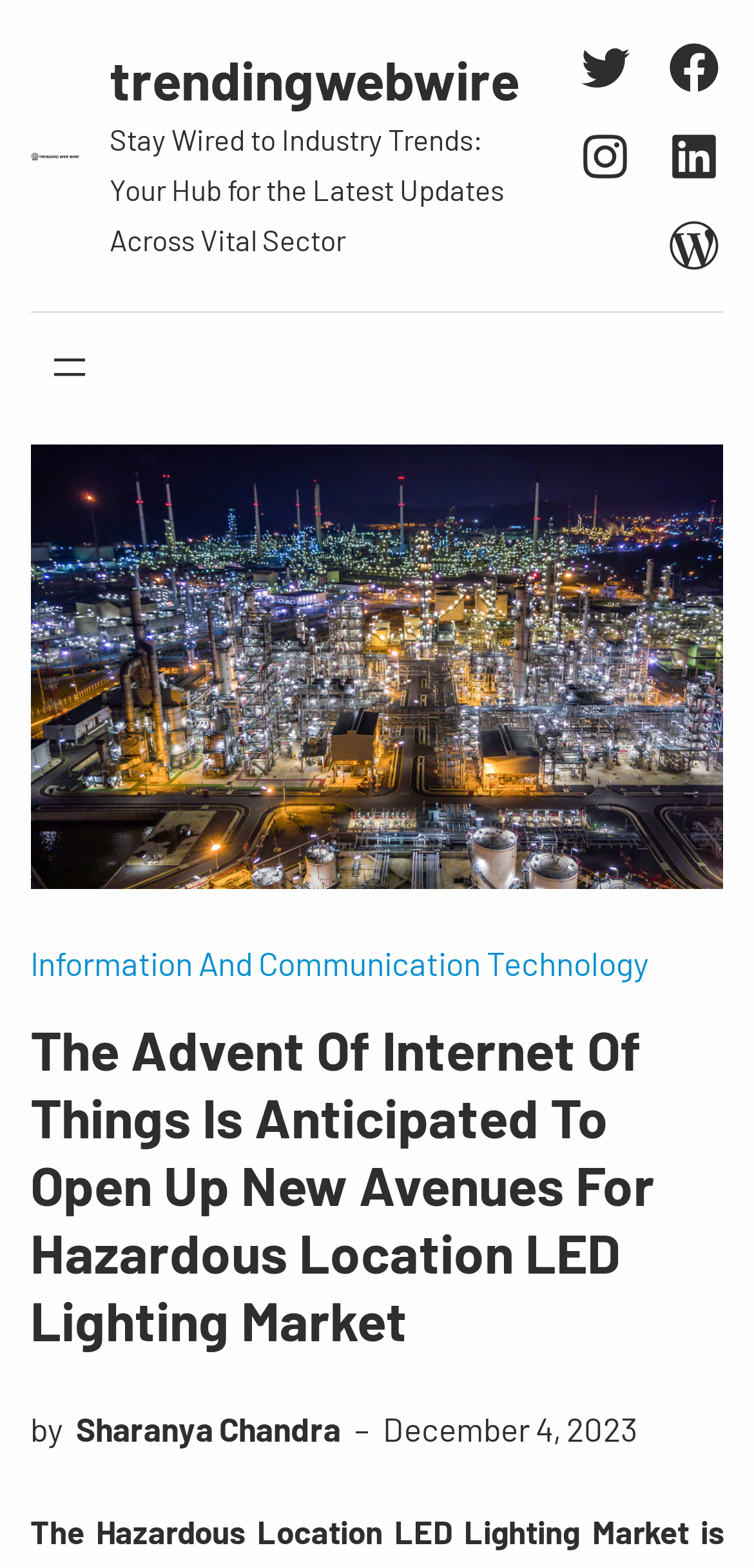Determine the bounding box coordinates of the UI element described below. Use the format (top-left x, top-left y, bottom-right x, bottom-right y) with floating point numbers between 0 and 1: aria-label="Open menu"

[0.04, 0.2, 0.143, 0.269]